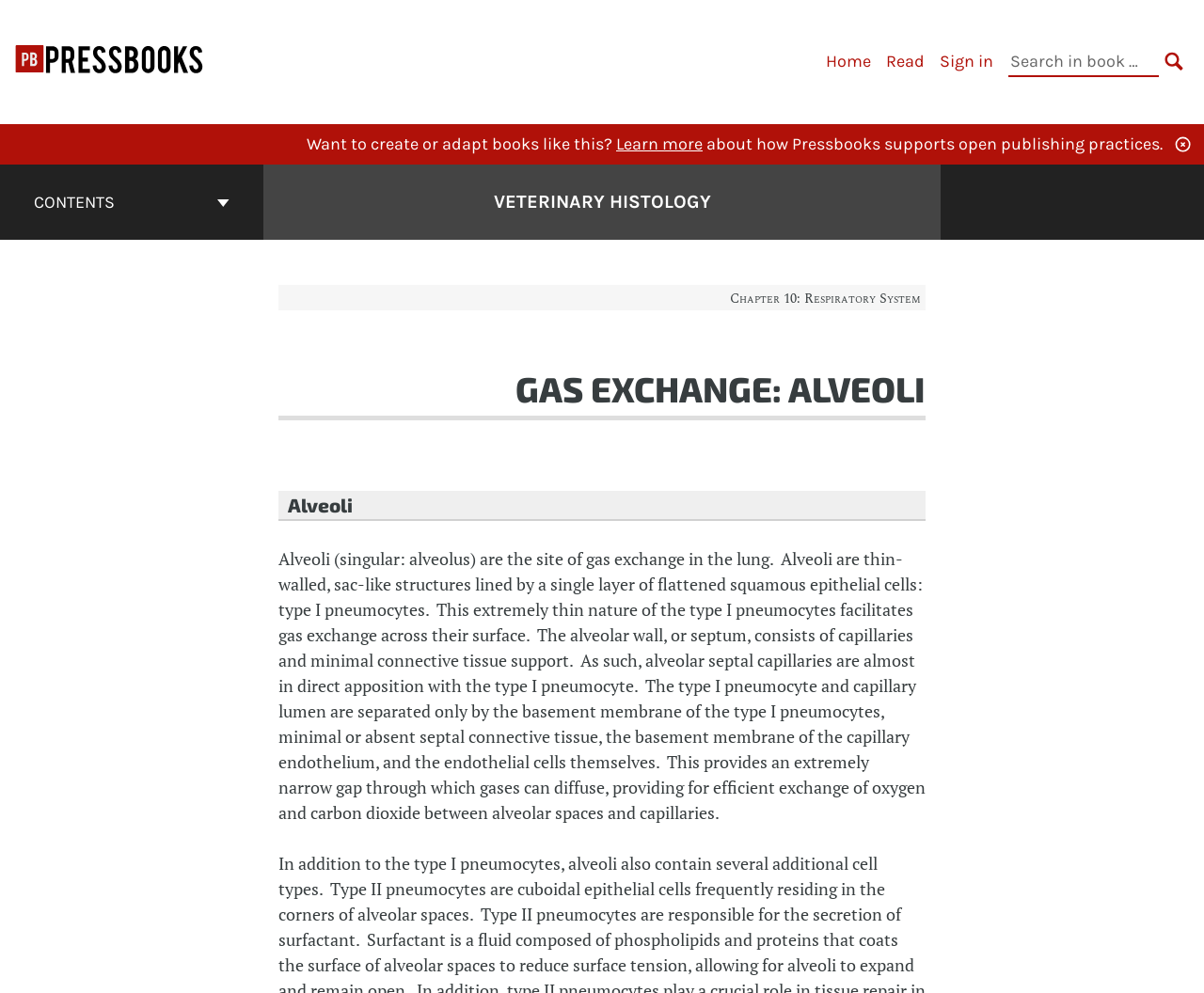Find and indicate the bounding box coordinates of the region you should select to follow the given instruction: "Learn more about Pressbooks".

[0.512, 0.134, 0.584, 0.155]